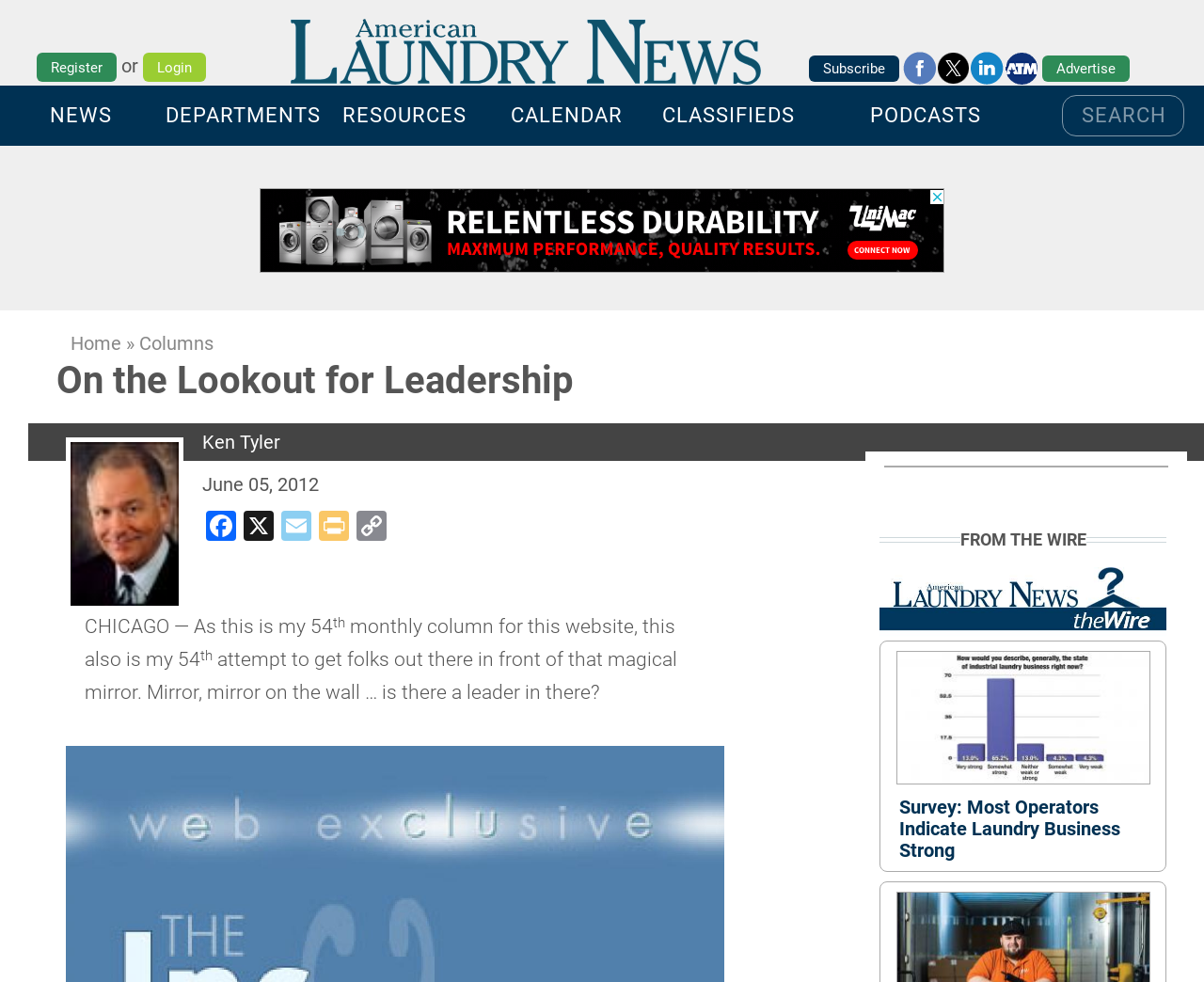Please determine the bounding box coordinates of the clickable area required to carry out the following instruction: "Click on the 'NEWS' link". The coordinates must be four float numbers between 0 and 1, represented as [left, top, right, bottom].

[0.041, 0.108, 0.093, 0.129]